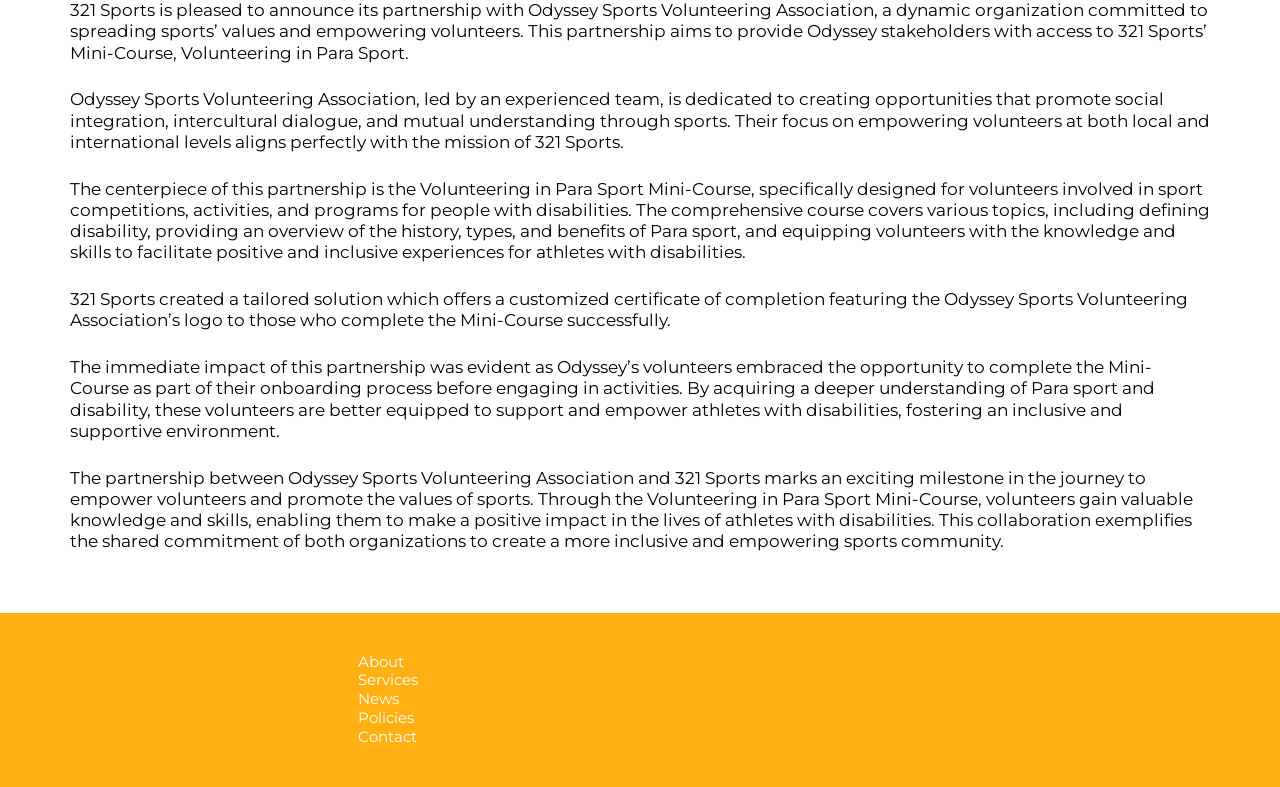Based on the element description: "Contact", identify the bounding box coordinates for this UI element. The coordinates must be four float numbers between 0 and 1, listed as [left, top, right, bottom].

[0.279, 0.923, 0.325, 0.947]